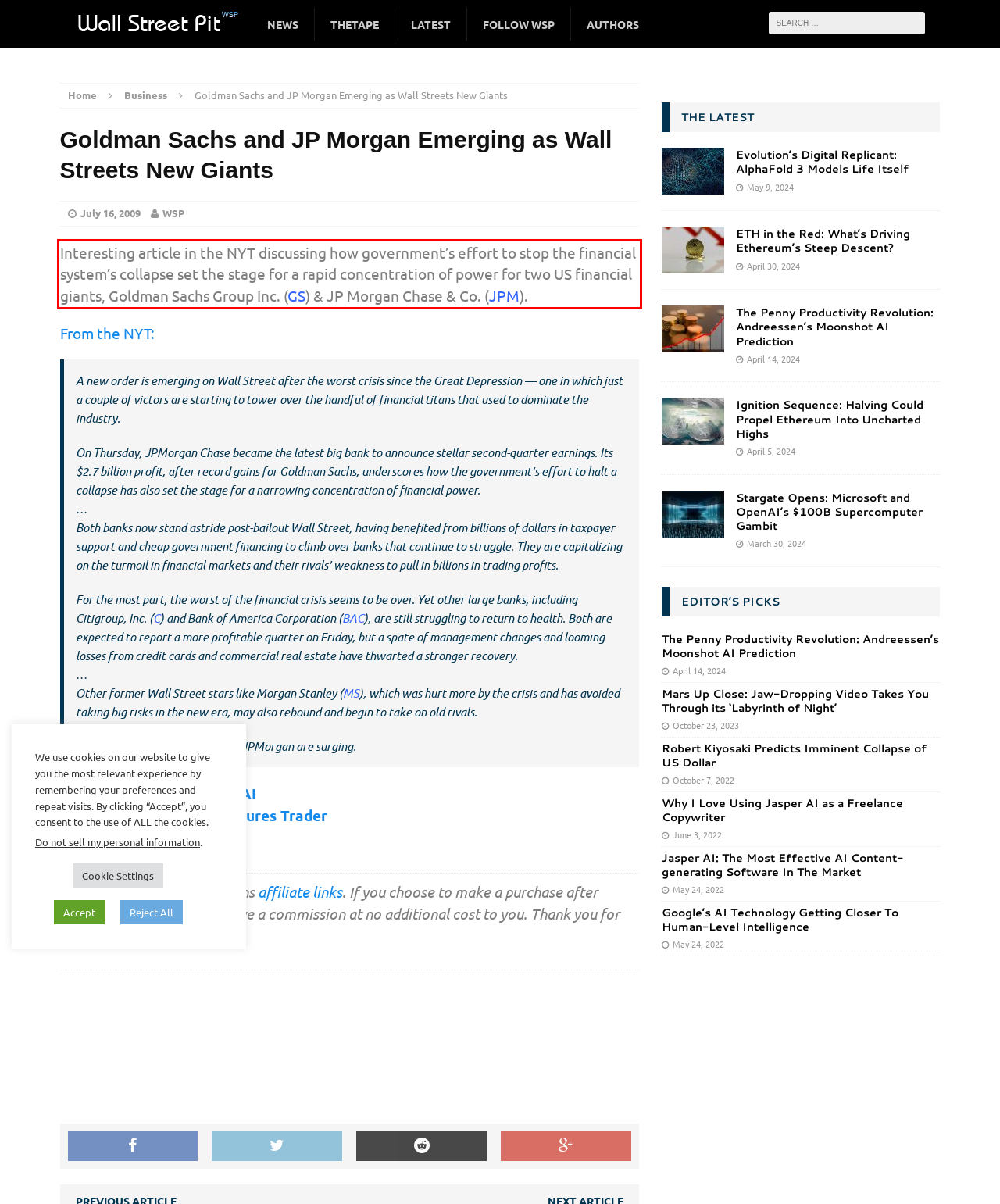Given a webpage screenshot, identify the text inside the red bounding box using OCR and extract it.

Interesting article in the NYT discussing how government’s effort to stop the financial system’s collapse set the stage for a rapid concentration of power for two US financial giants, Goldman Sachs Group Inc. (GS) & JP Morgan Chase & Co. (JPM).